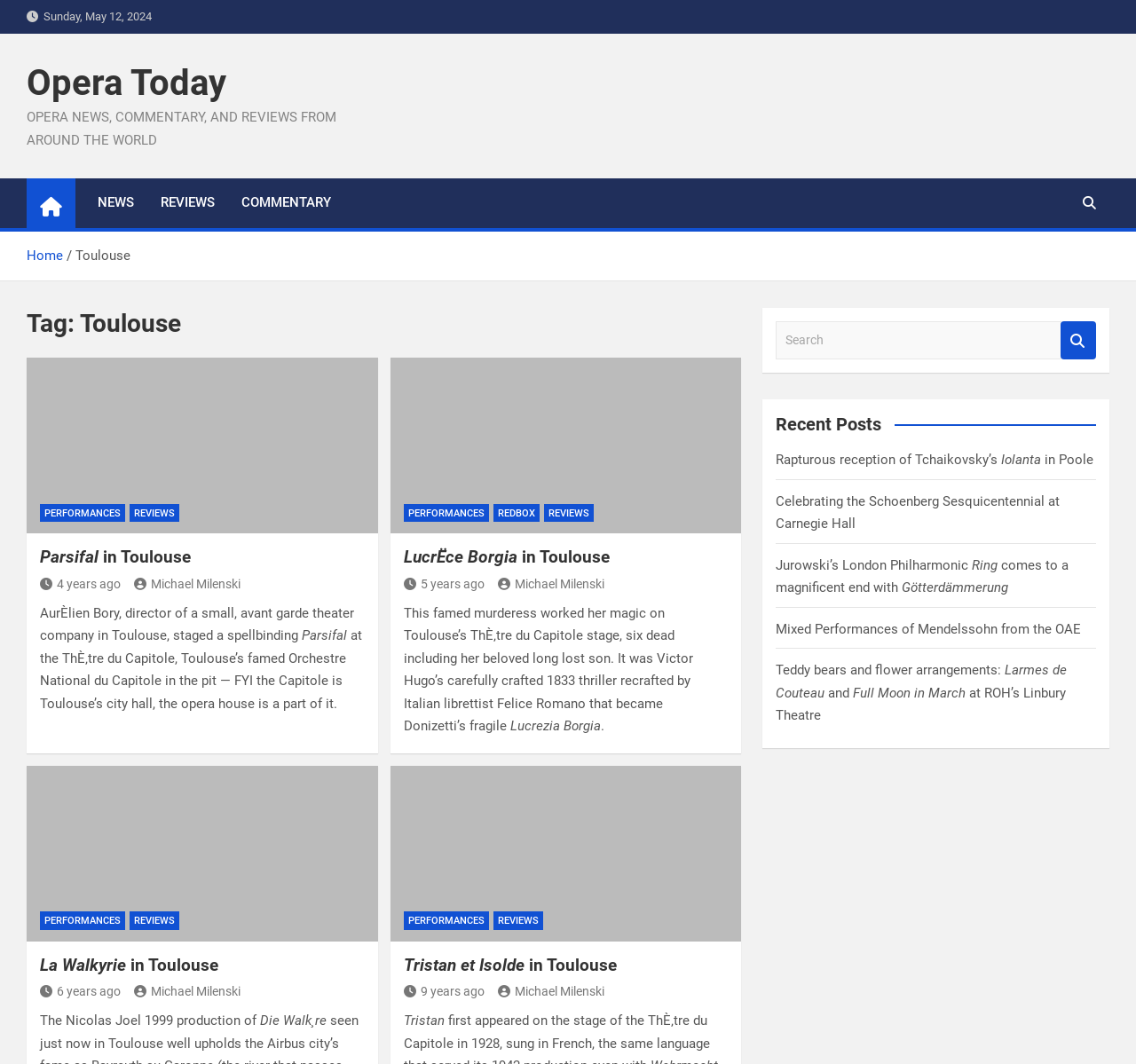Using the format (top-left x, top-left y, bottom-right x, bottom-right y), and given the element description, identify the bounding box coordinates within the screenshot: 4 years ago

[0.035, 0.542, 0.106, 0.555]